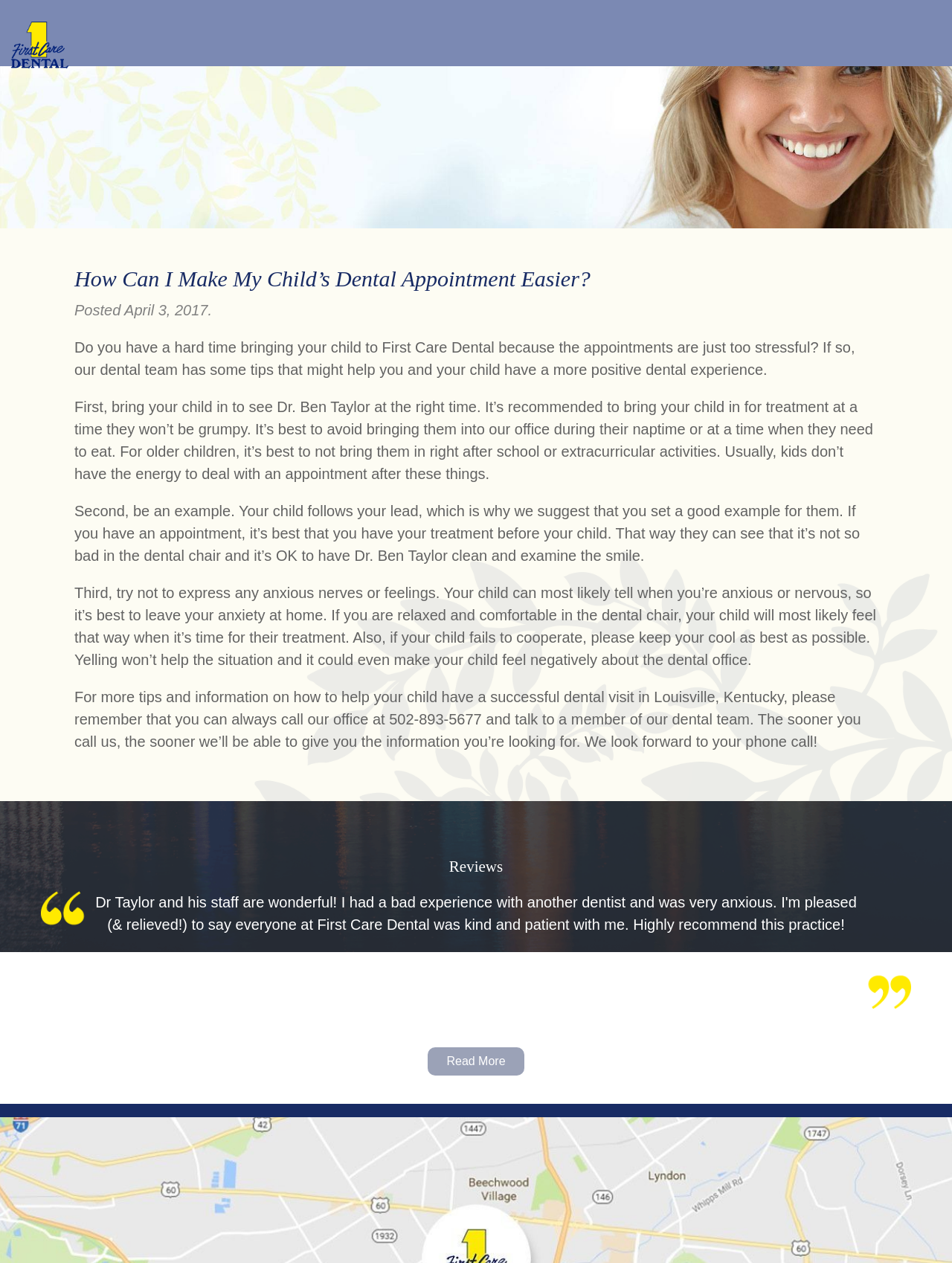Answer the following inquiry with a single word or phrase:
What is the phone number to call for dental appointments?

502-893-5677